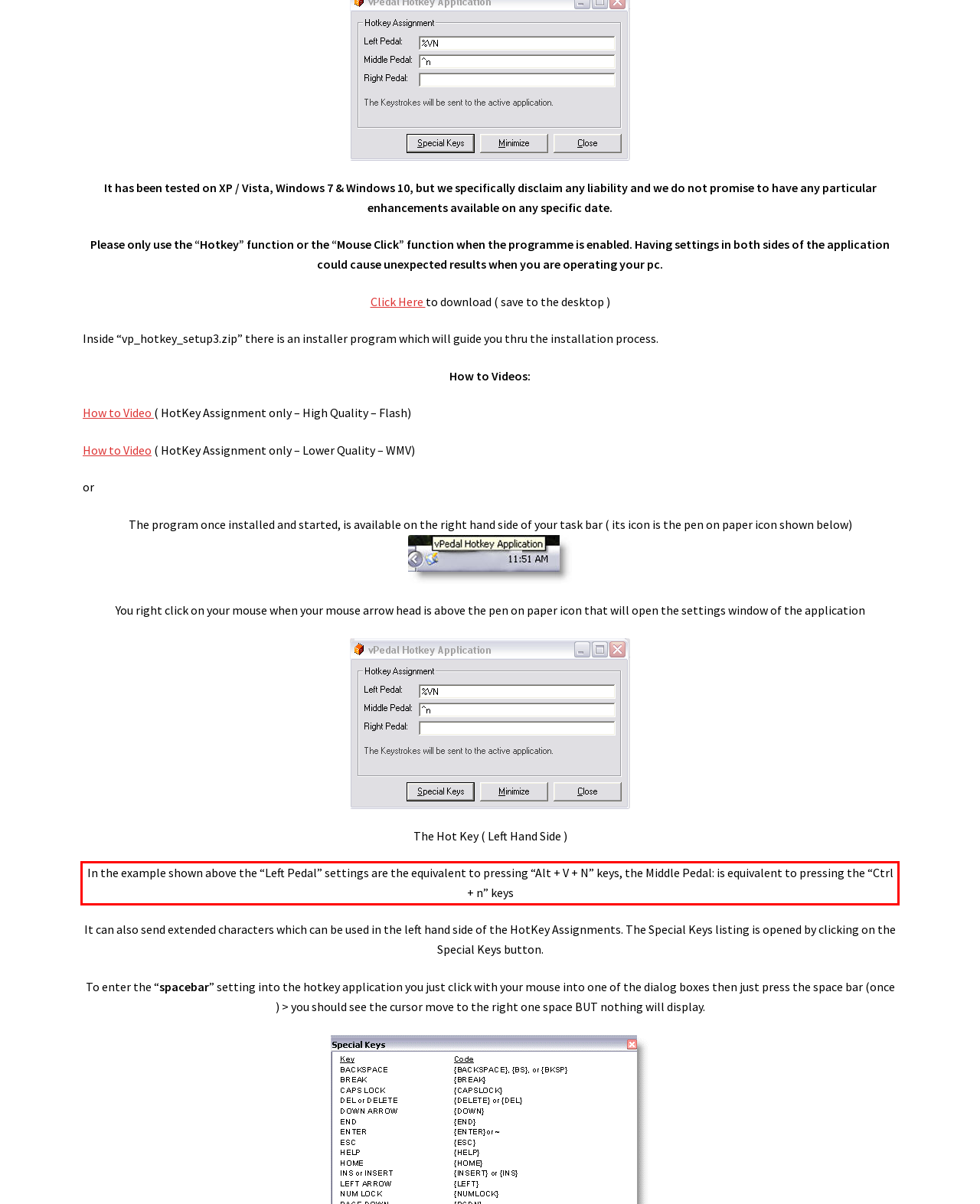Using the provided screenshot of a webpage, recognize and generate the text found within the red rectangle bounding box.

In the example shown above the “Left Pedal” settings are the equivalent to pressing “Alt + V + N” keys, the Middle Pedal: is equivalent to pressing the “Ctrl + n” keys